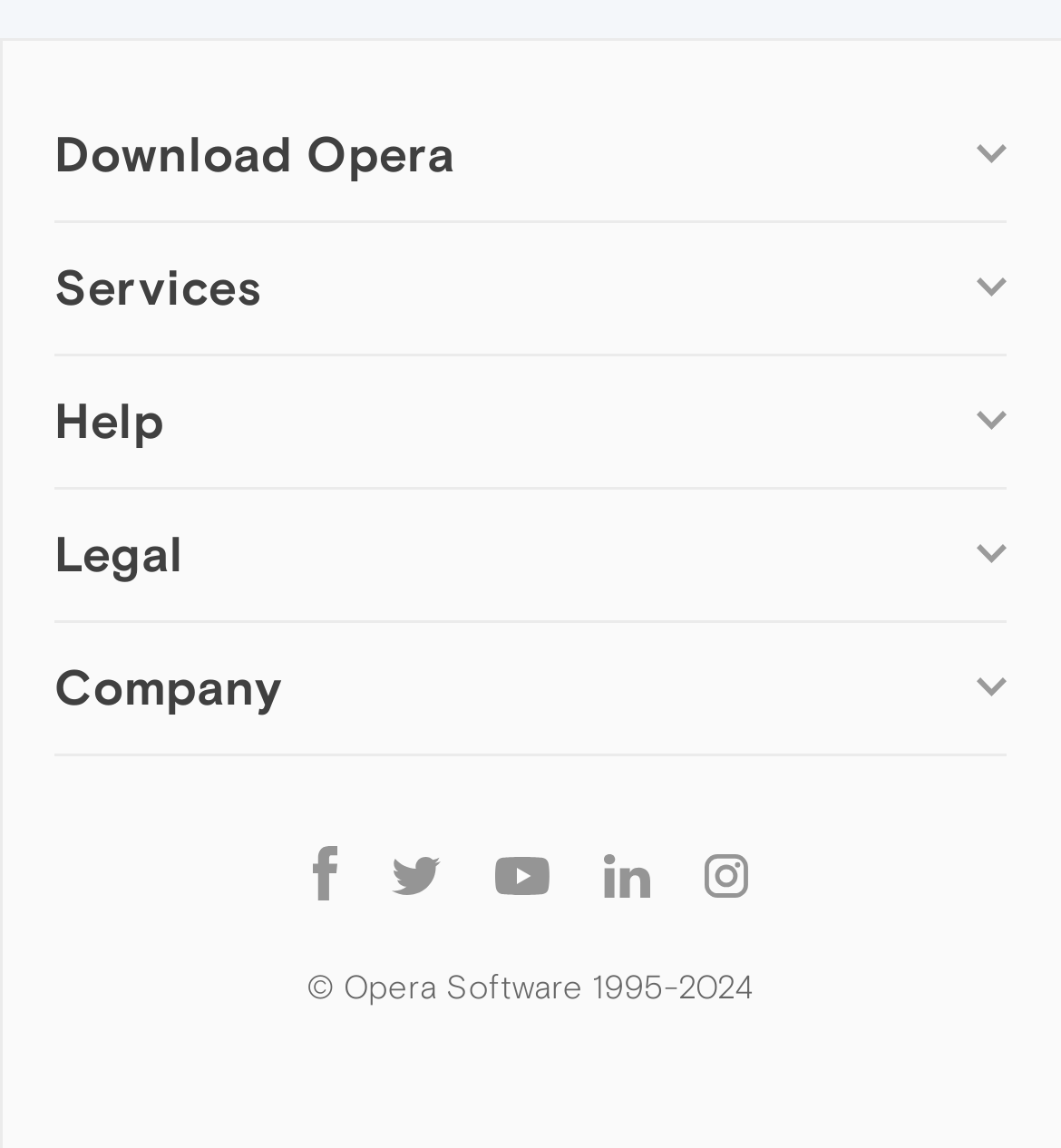What is the category of 'Opera for Android'?
Using the image as a reference, give a one-word or short phrase answer.

Mobile browsers